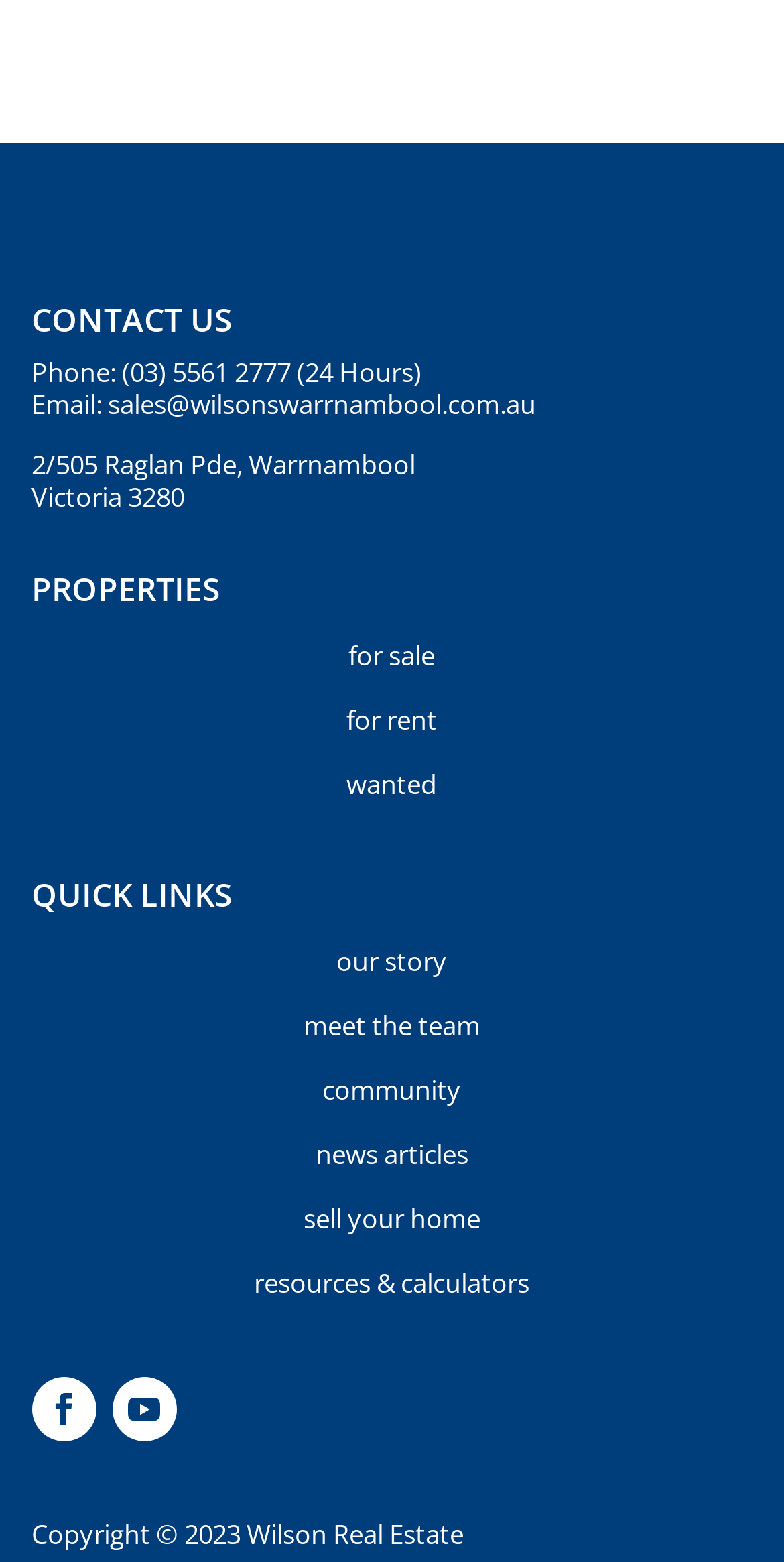Give a concise answer of one word or phrase to the question: 
How many links are under the 'PROPERTIES' heading?

3